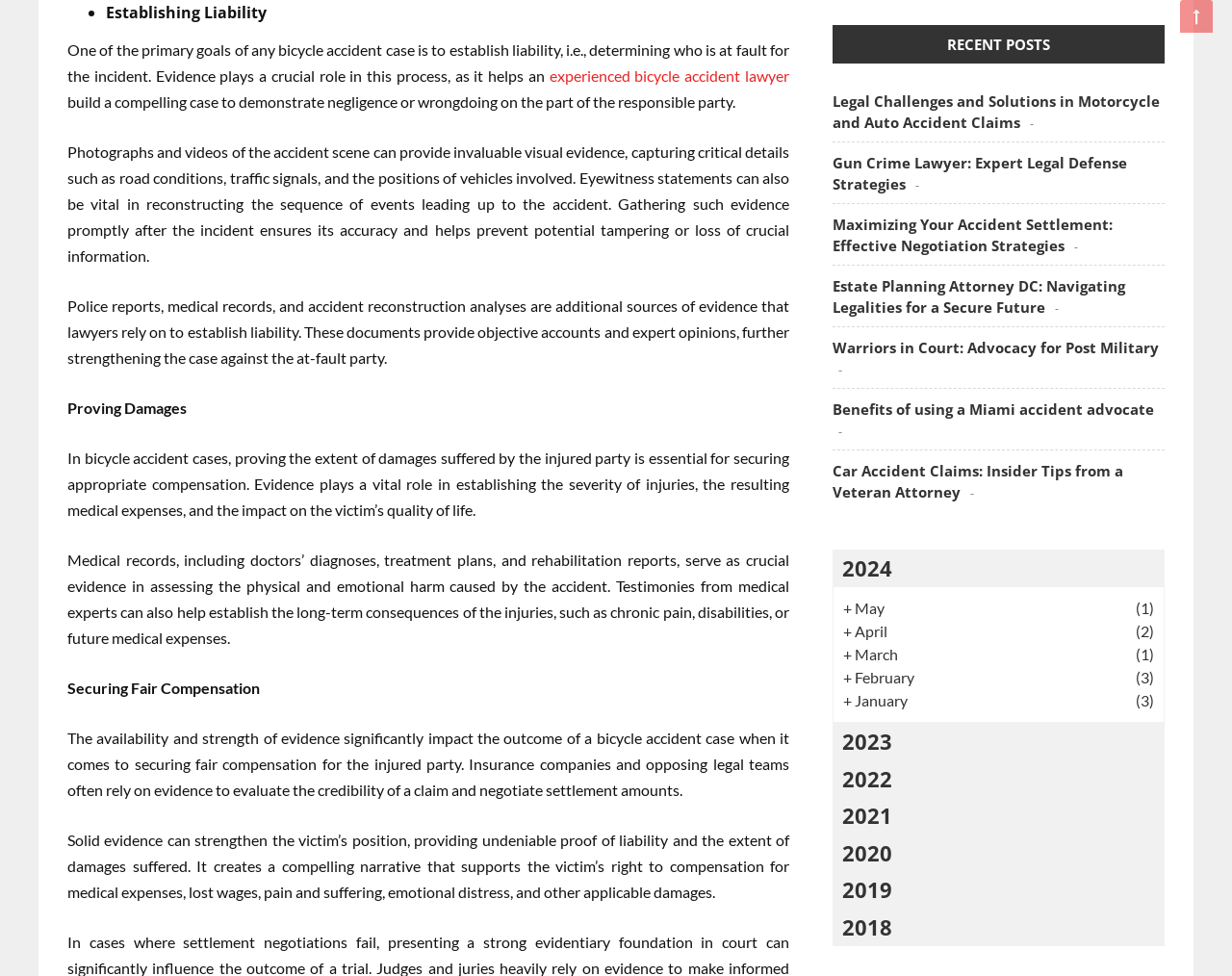What is the purpose of recent posts section on the webpage?
Based on the screenshot, give a detailed explanation to answer the question.

The 'Recent Posts' section lists recent articles or blog posts related to legal topics, such as motorcycle and auto accident claims, gun crime lawyer, and estate planning attorney. This section appears to provide additional resources or information for visitors to the webpage.